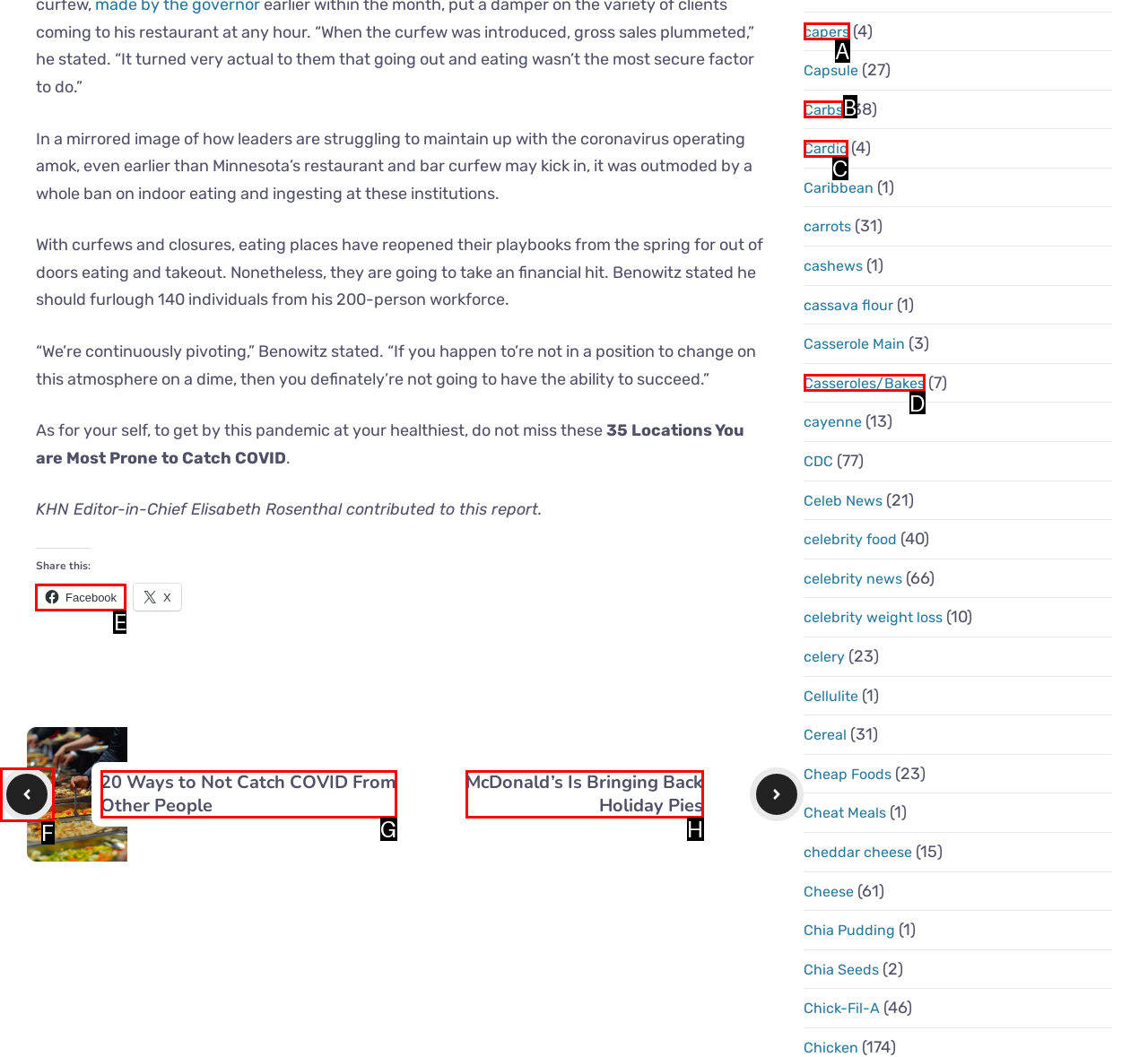Indicate which red-bounded element should be clicked to perform the task: Share this on Facebook Answer with the letter of the correct option.

E